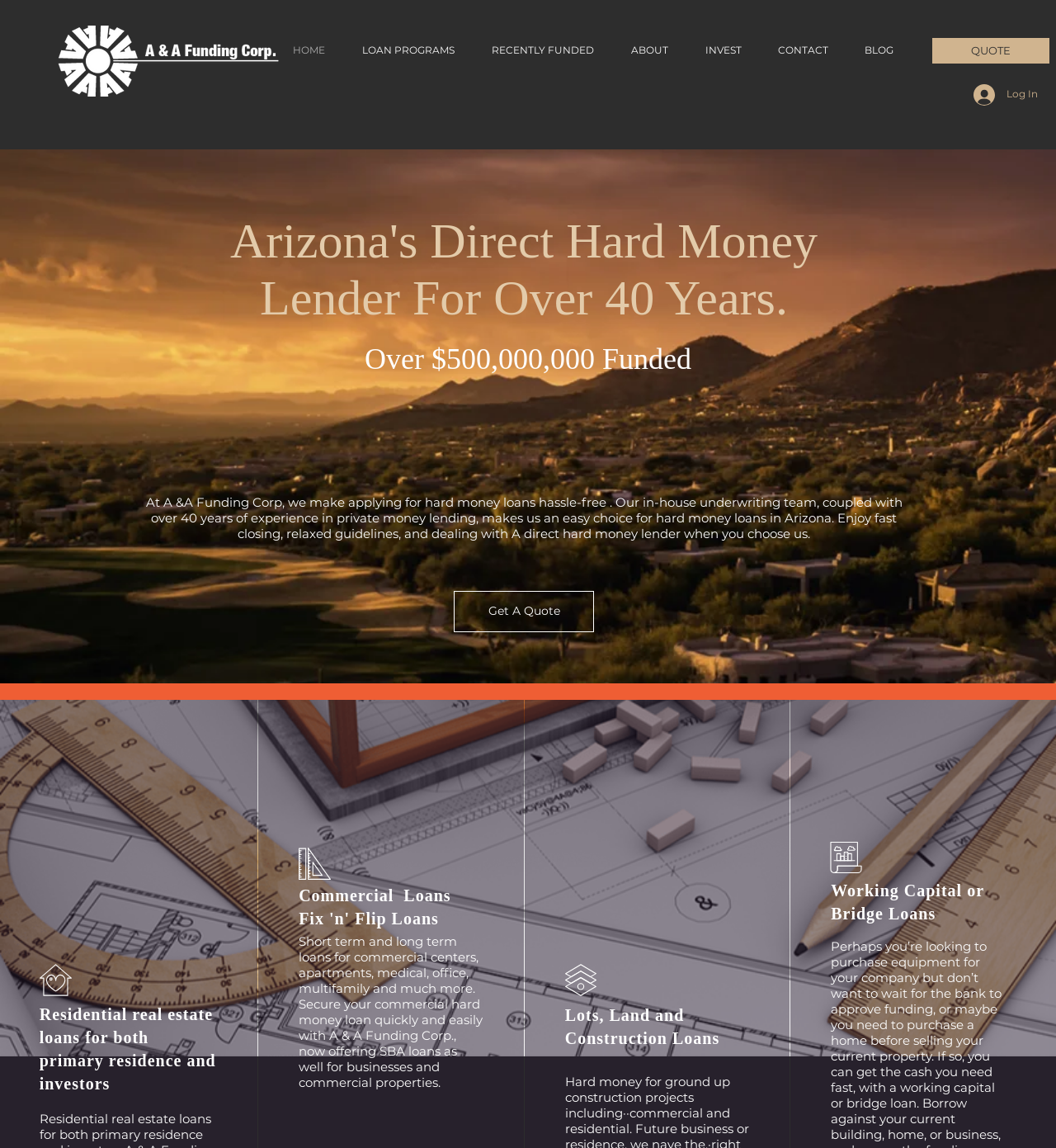Provide the bounding box coordinates of the HTML element this sentence describes: "RECENTLY FUNDED".

[0.454, 0.029, 0.586, 0.058]